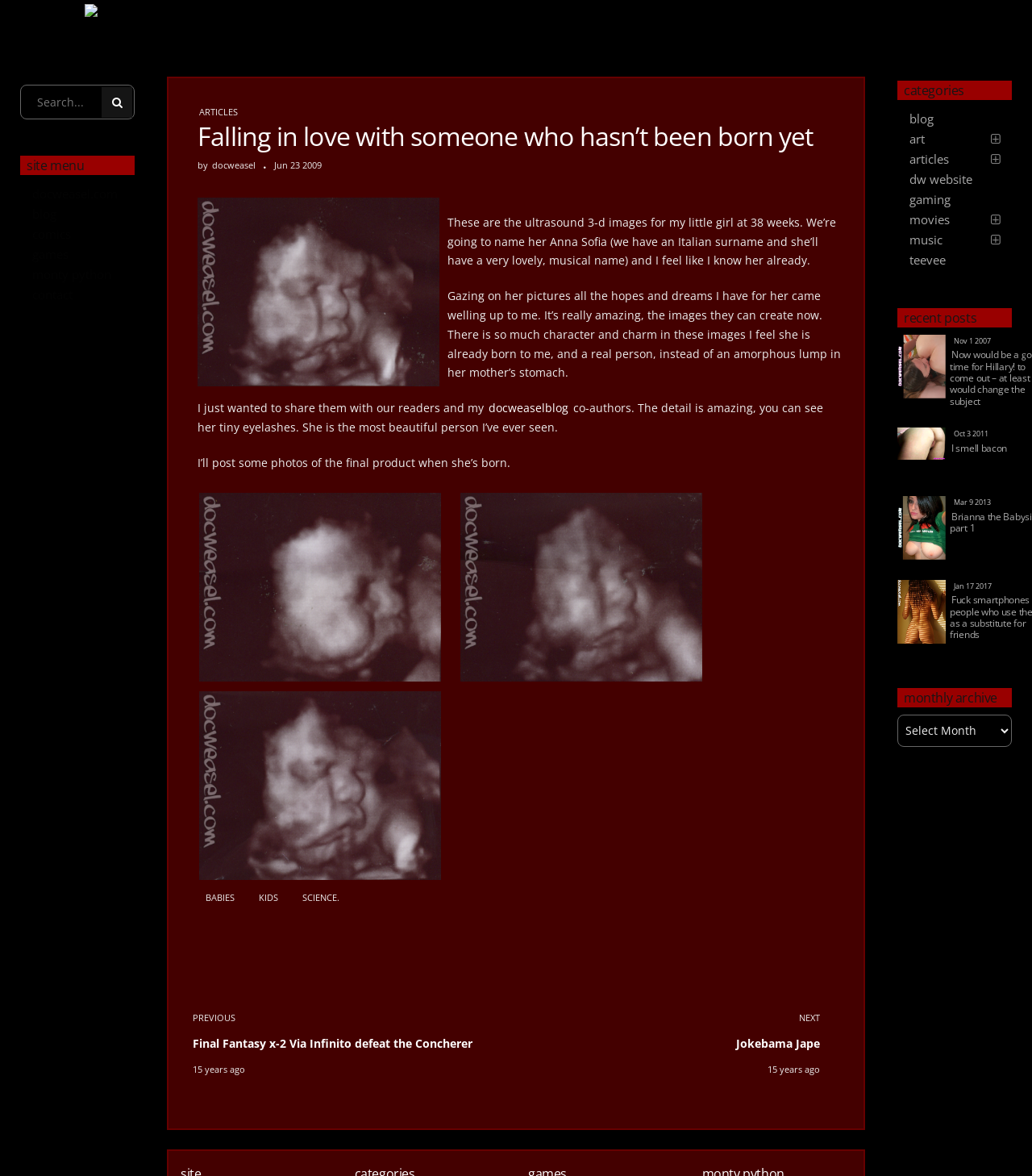Show the bounding box coordinates for the element that needs to be clicked to execute the following instruction: "read about card notes". Provide the coordinates in the form of four float numbers between 0 and 1, i.e., [left, top, right, bottom].

None